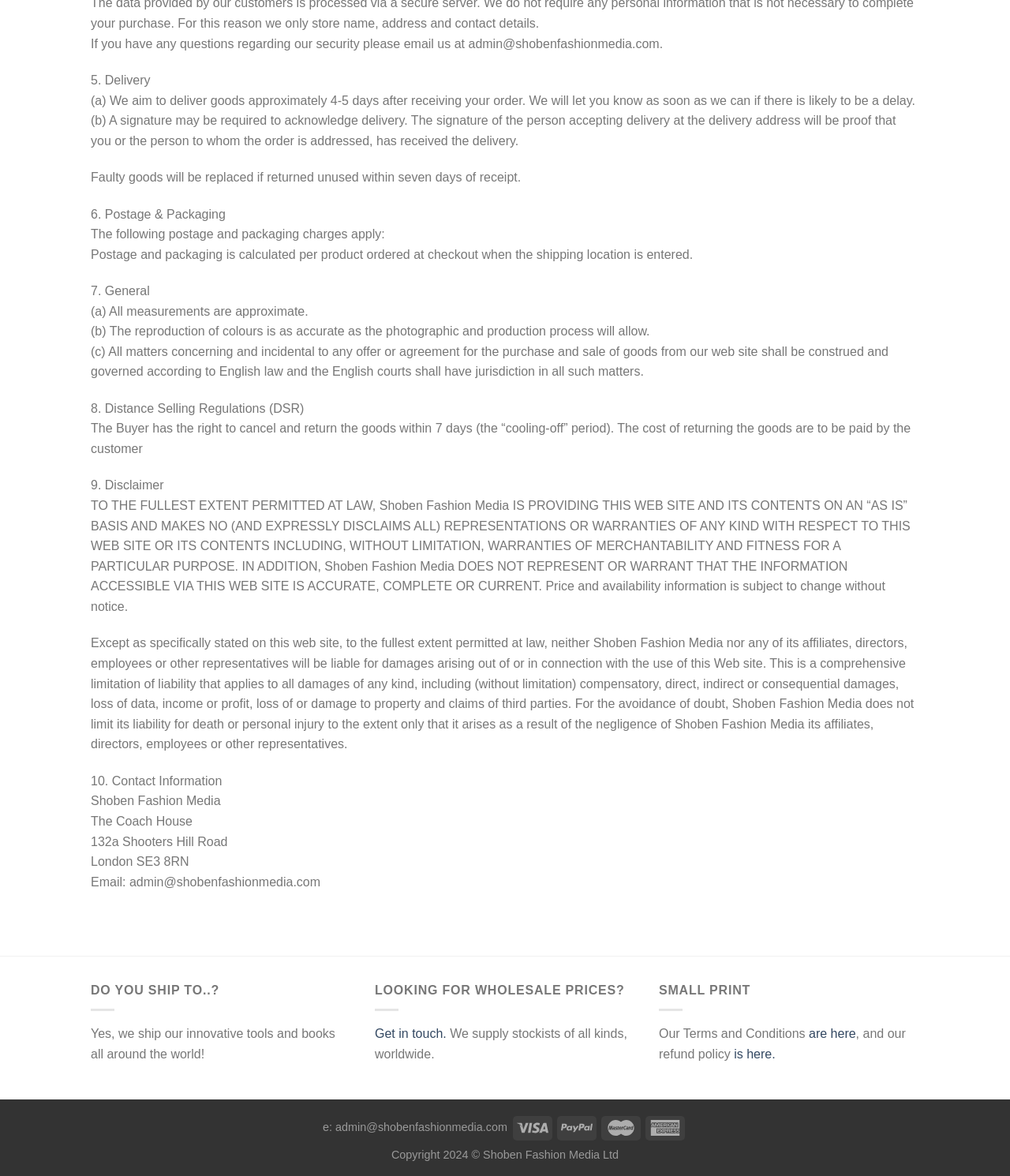Identify the bounding box for the UI element described as: "is here.". The coordinates should be four float numbers between 0 and 1, i.e., [left, top, right, bottom].

[0.727, 0.89, 0.768, 0.902]